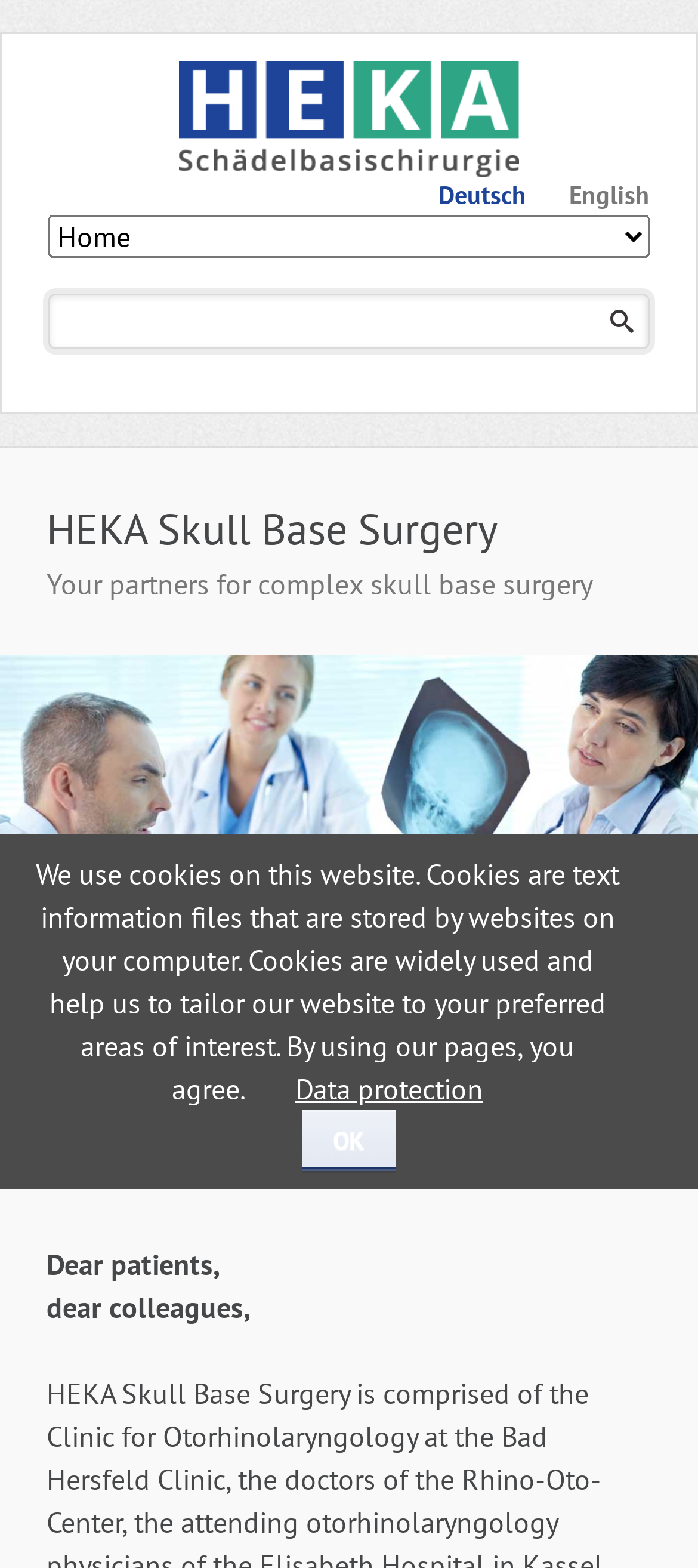Write a detailed summary of the webpage.

The webpage is about HEKA Skull Base Surgery, with a focus on complex skull base surgery. At the top left, there is a link to "HEKA Schädelbasischirurgie" accompanied by an image with the same name. To the right of this link, there are language options, including "Deutsch" and "English". Below these elements, there is a link to "Skip navigation" and a combobox with a popup menu.

In the middle of the page, there is a search box with a search button featuring a magnifying glass icon. Above this search box, there are two headings: "HEKA Skull Base Surgery" and "Your partners for complex skull base surgery". Below the headings, there is a figure with a blockquote containing two paragraphs of text. The first paragraph reads, "Skull base surgery is a matter of trust." The second paragraph mentions Dr. Stefan Maas.

Further down the page, there are two more paragraphs of text, addressed to patients and colleagues, respectively. At the bottom of the page, there is a cookie notification alert with a button to accept cookies. The alert text explains the use of cookies on the website and provides a link to "Data protection" information.